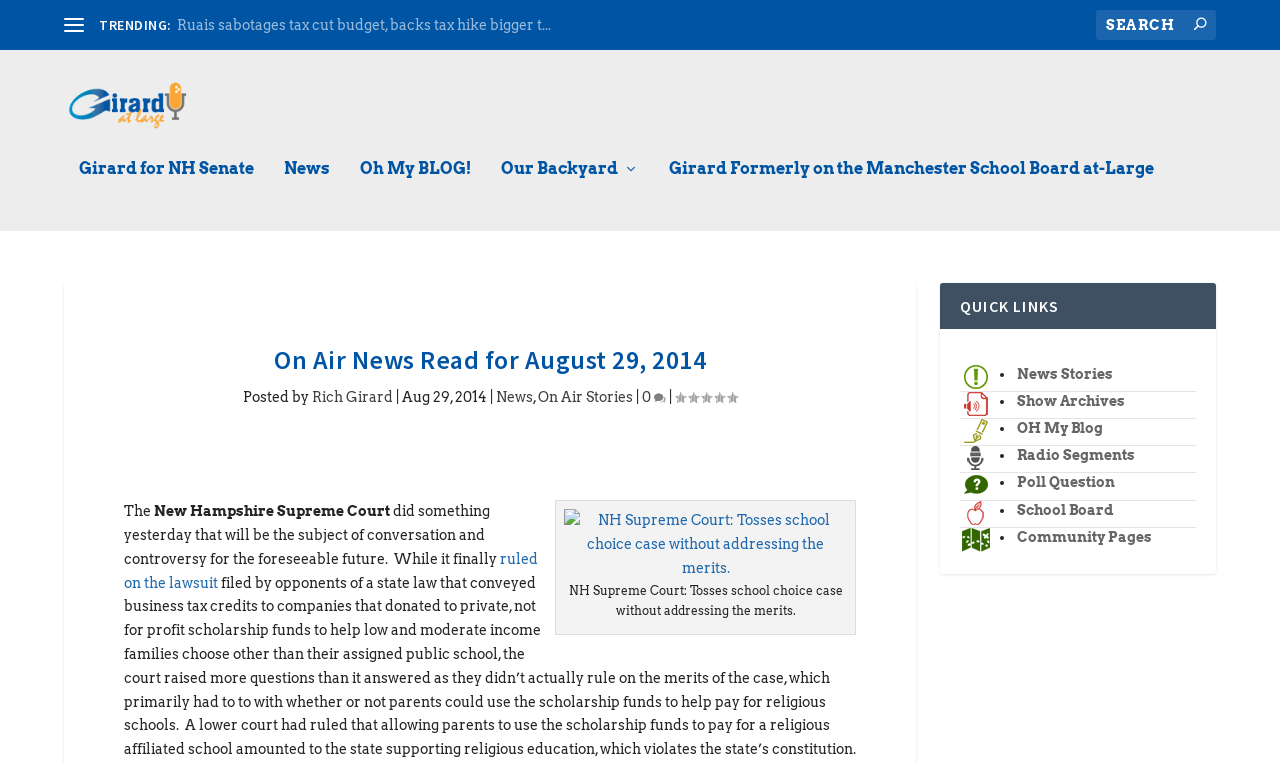Locate the bounding box coordinates of the item that should be clicked to fulfill the instruction: "Visit Girard At Large".

[0.05, 0.105, 0.173, 0.188]